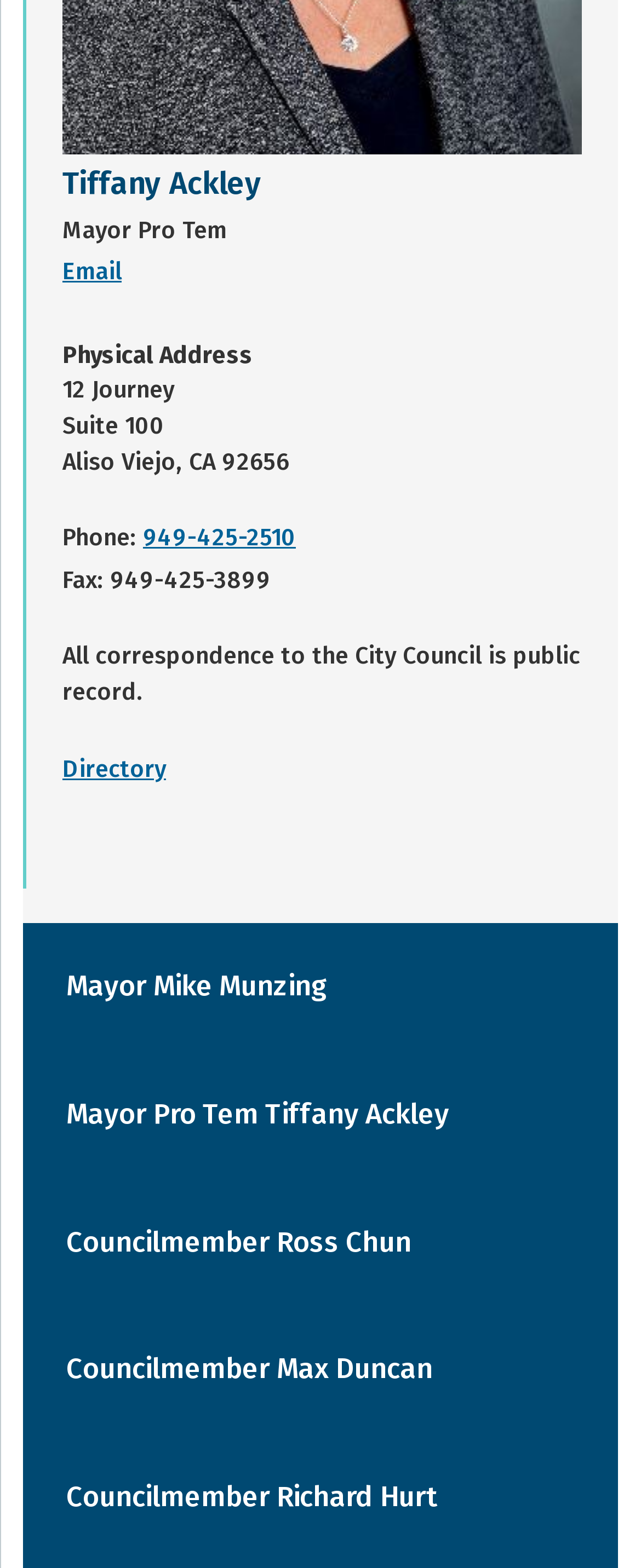How many council members are listed on this page?
Answer with a single word or phrase, using the screenshot for reference.

5